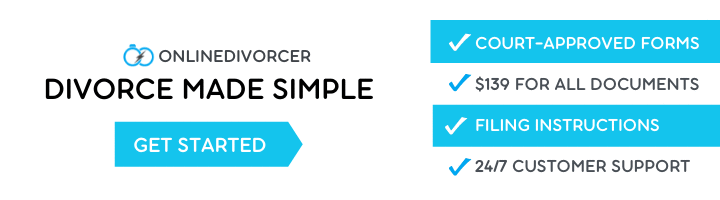What type of forms are ensured by OnlineDivorcer?
Please respond to the question with a detailed and thorough explanation.

The caption highlights the service's key features, including court-approved forms, which ensures legal validity in the divorce process.